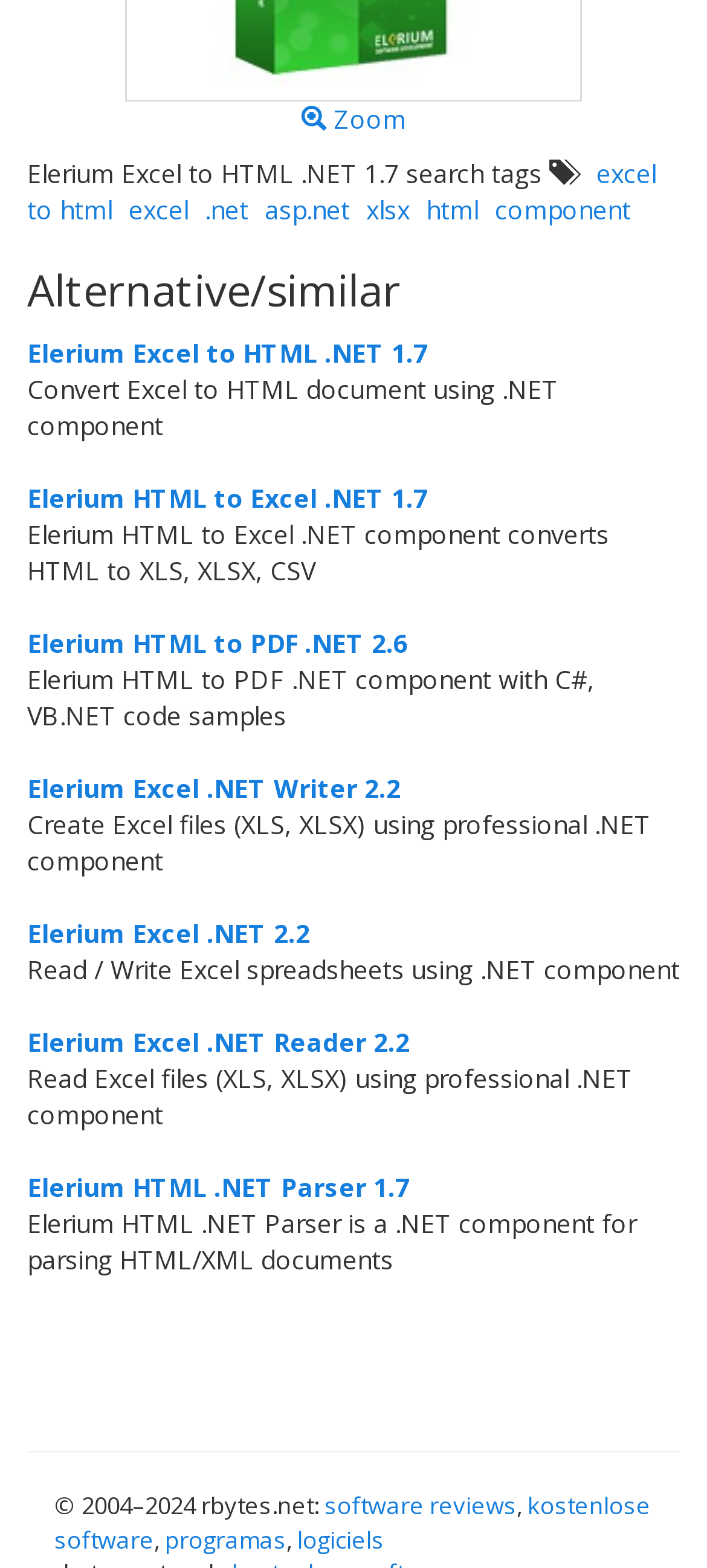How many similar products are listed? Analyze the screenshot and reply with just one word or a short phrase.

10